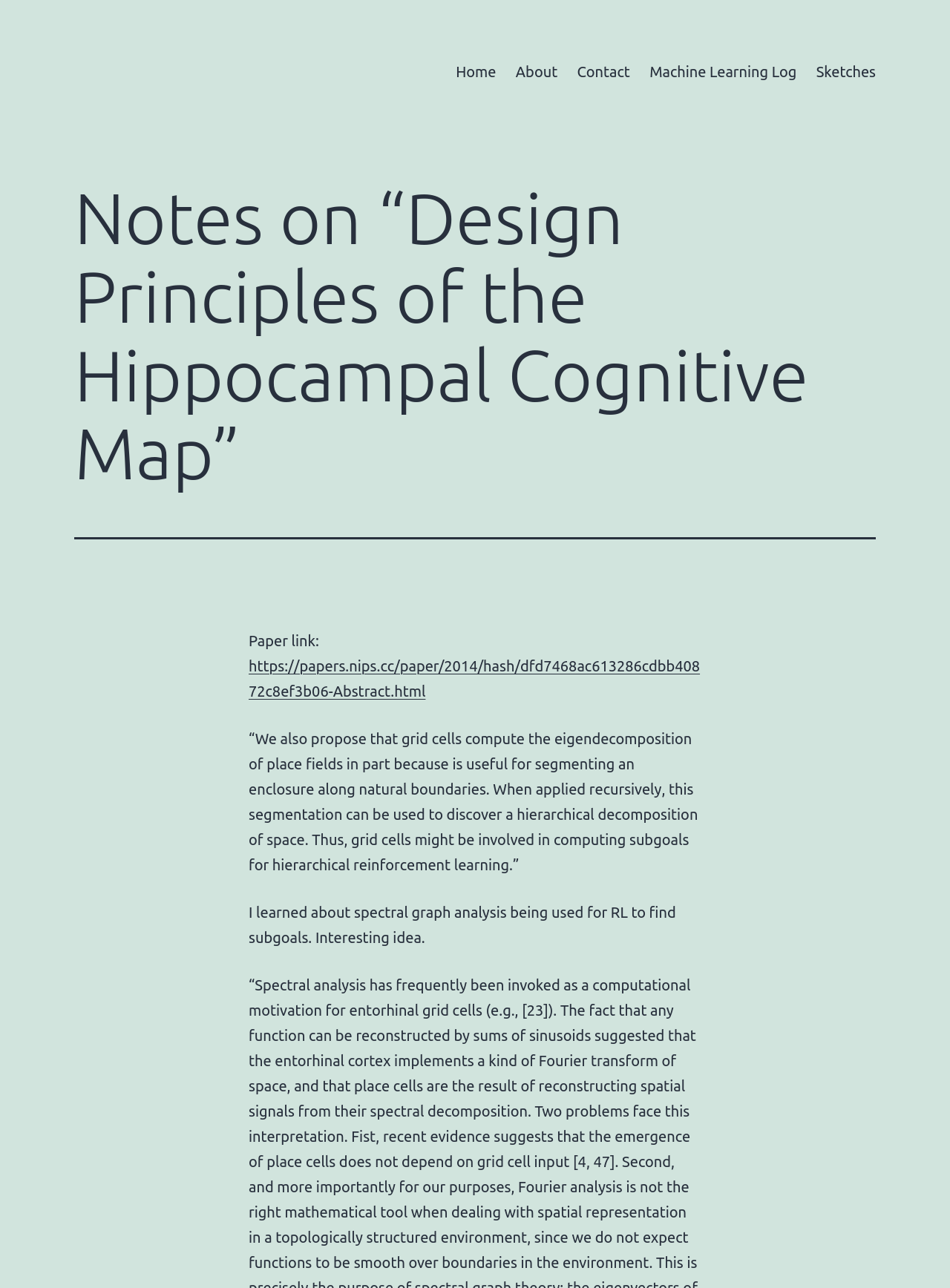Using the provided element description, identify the bounding box coordinates as (top-left x, top-left y, bottom-right x, bottom-right y). Ensure all values are between 0 and 1. Description: Machine Learning Log

[0.673, 0.041, 0.849, 0.07]